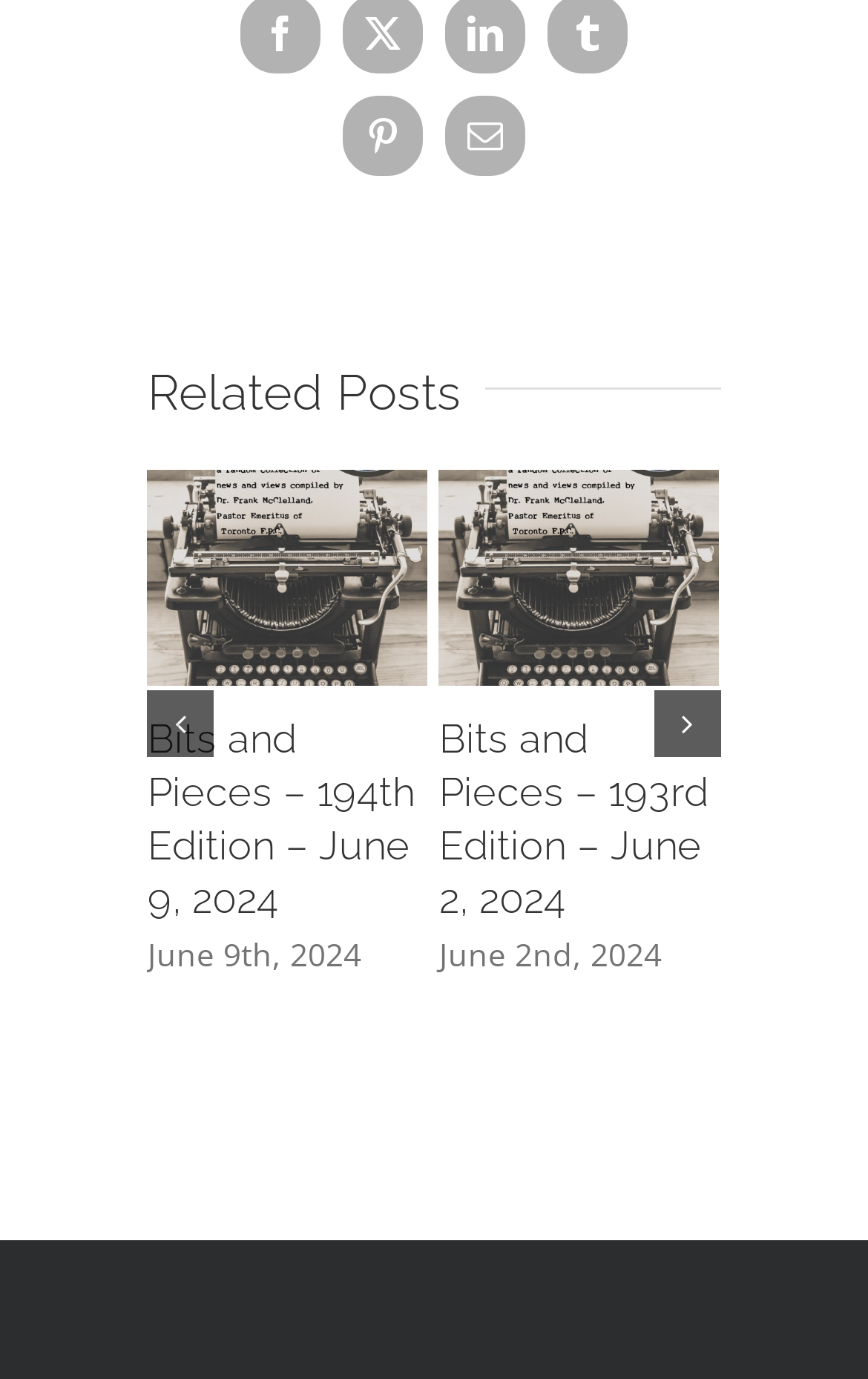Please answer the following question using a single word or phrase: 
How many images are associated with the first related post?

1